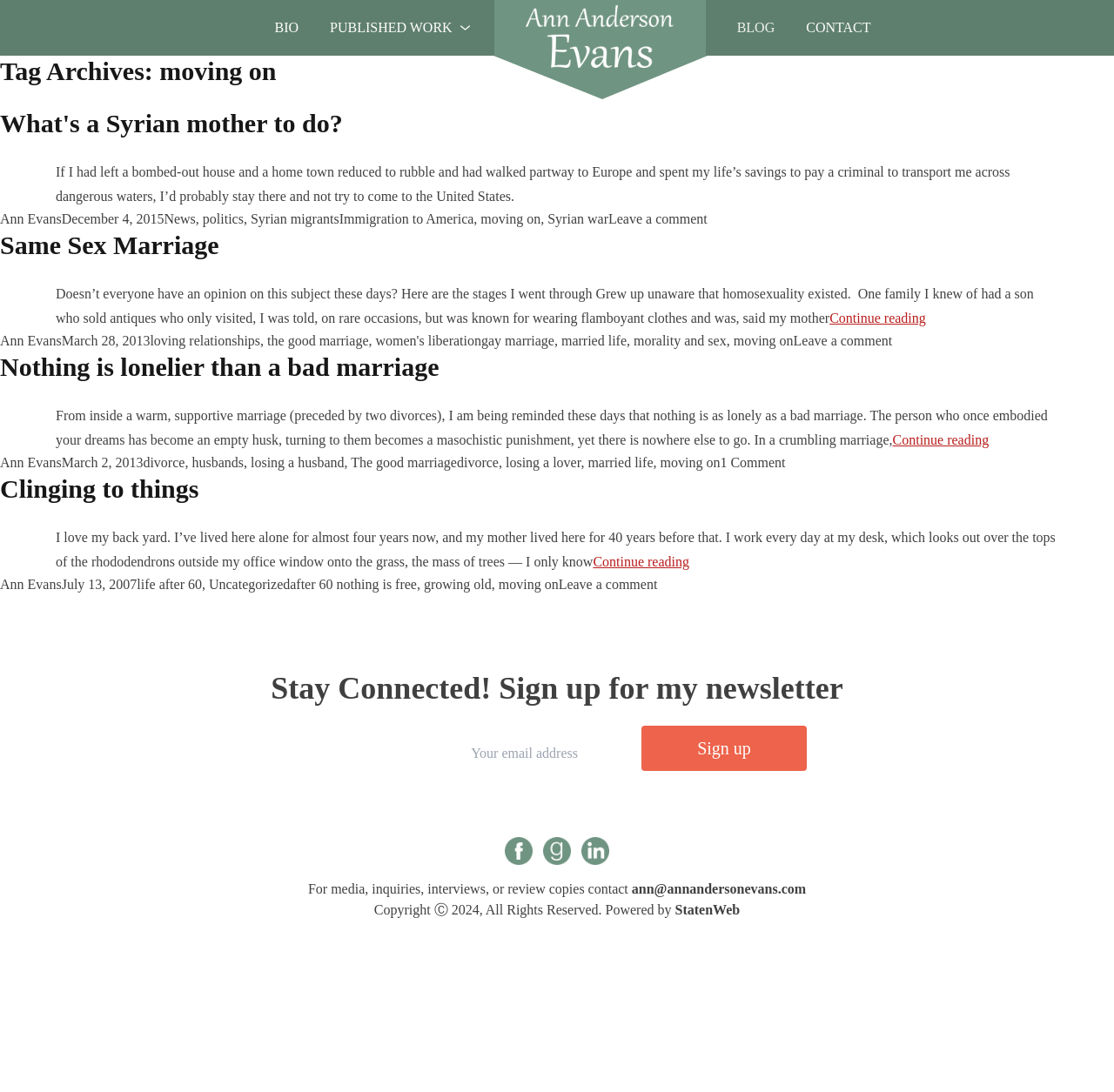Offer a comprehensive description of the webpage’s content and structure.

The webpage is a blog archive page titled "moving on Archives - Ann Anderson Evans". At the top, there are five navigation links: "BIO", "PUBLISHED WORK", "Ann Anderson Evans" (which includes an image of Ann Anderson Evans), "BLOG", and "CONTACT". 

Below the navigation links, there is a main section that contains four articles. Each article has a heading, a block of text, and a footer section with links to the author, date, and tags. 

The first article is titled "What's a Syrian mother to do?" and discusses the struggles of a Syrian mother. The second article is titled "Same Sex Marriage" and shares the author's thoughts on the subject. The third article is titled "Nothing is lonelier than a bad marriage" and reflects on the loneliness of a bad marriage. The fourth article is titled "Clinging to things" and is a personal reflection on the author's love for their backyard.

Each article's footer section includes links to the author, date, and tags, as well as a "Continue reading" or "Leave a comment" link. The tags for each article are also listed in the footer section.